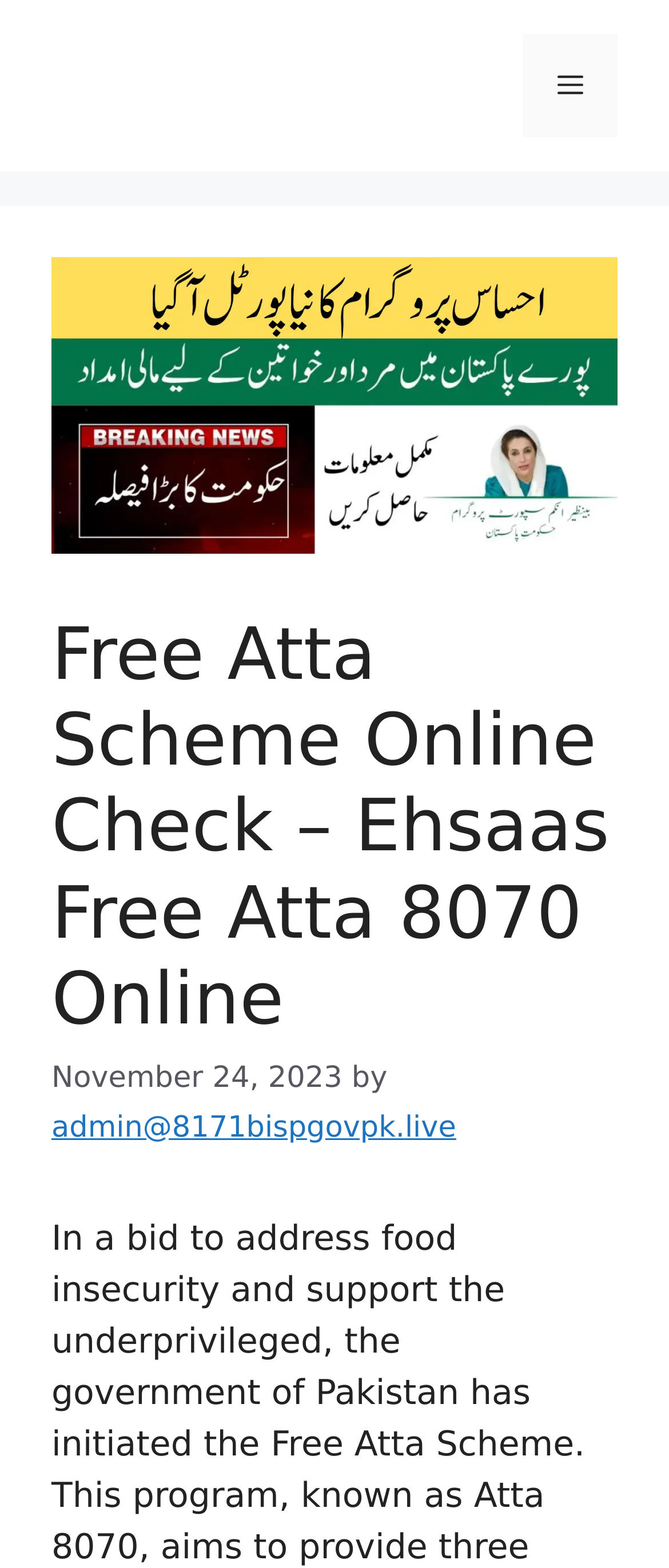Respond to the following query with just one word or a short phrase: 
Who is the author of the article?

admin@8171bispgovpk.live